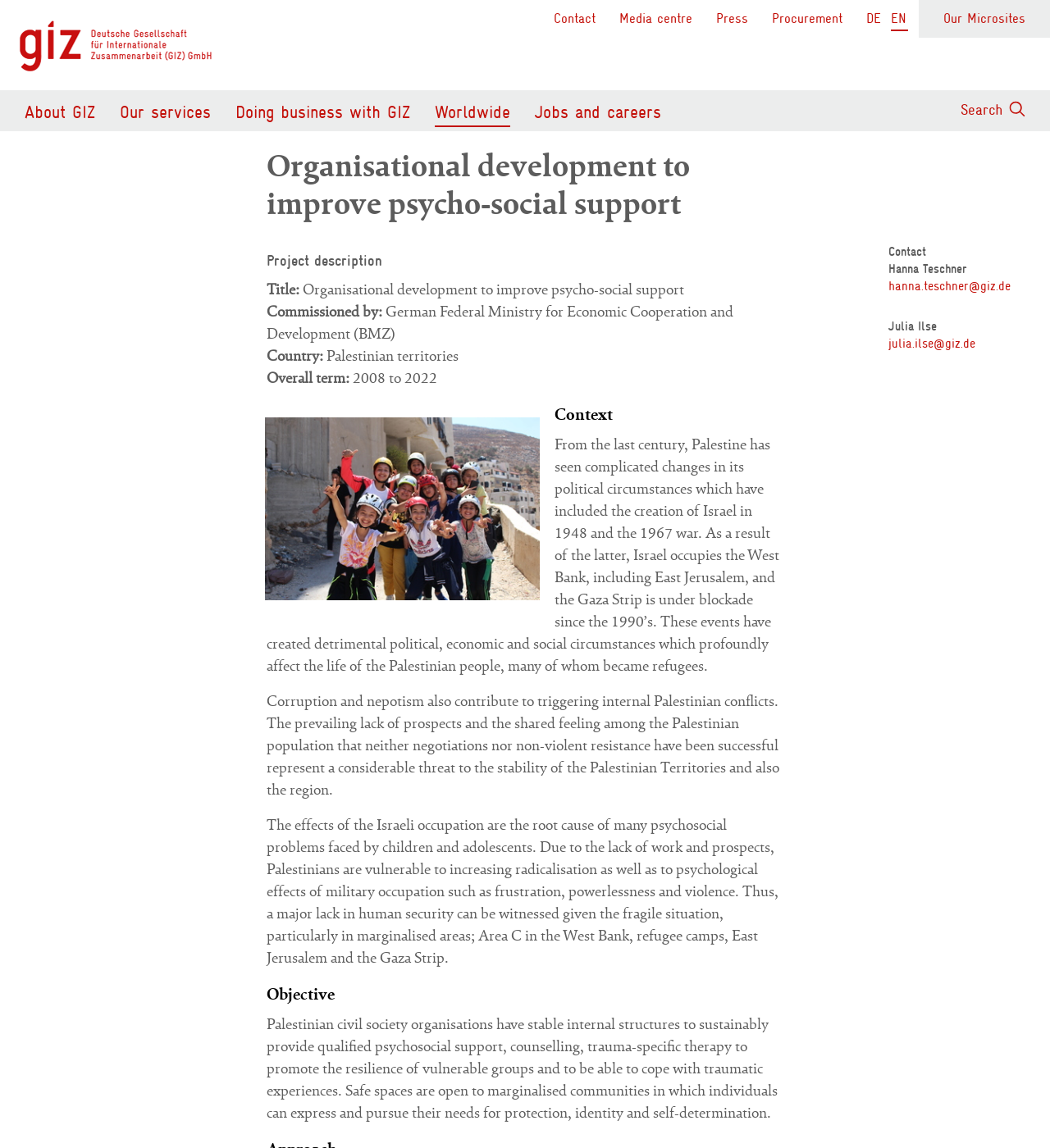What is the effect of the Israeli occupation on the Palestinian population?
Based on the image, provide your answer in one word or phrase.

Psychosocial problems